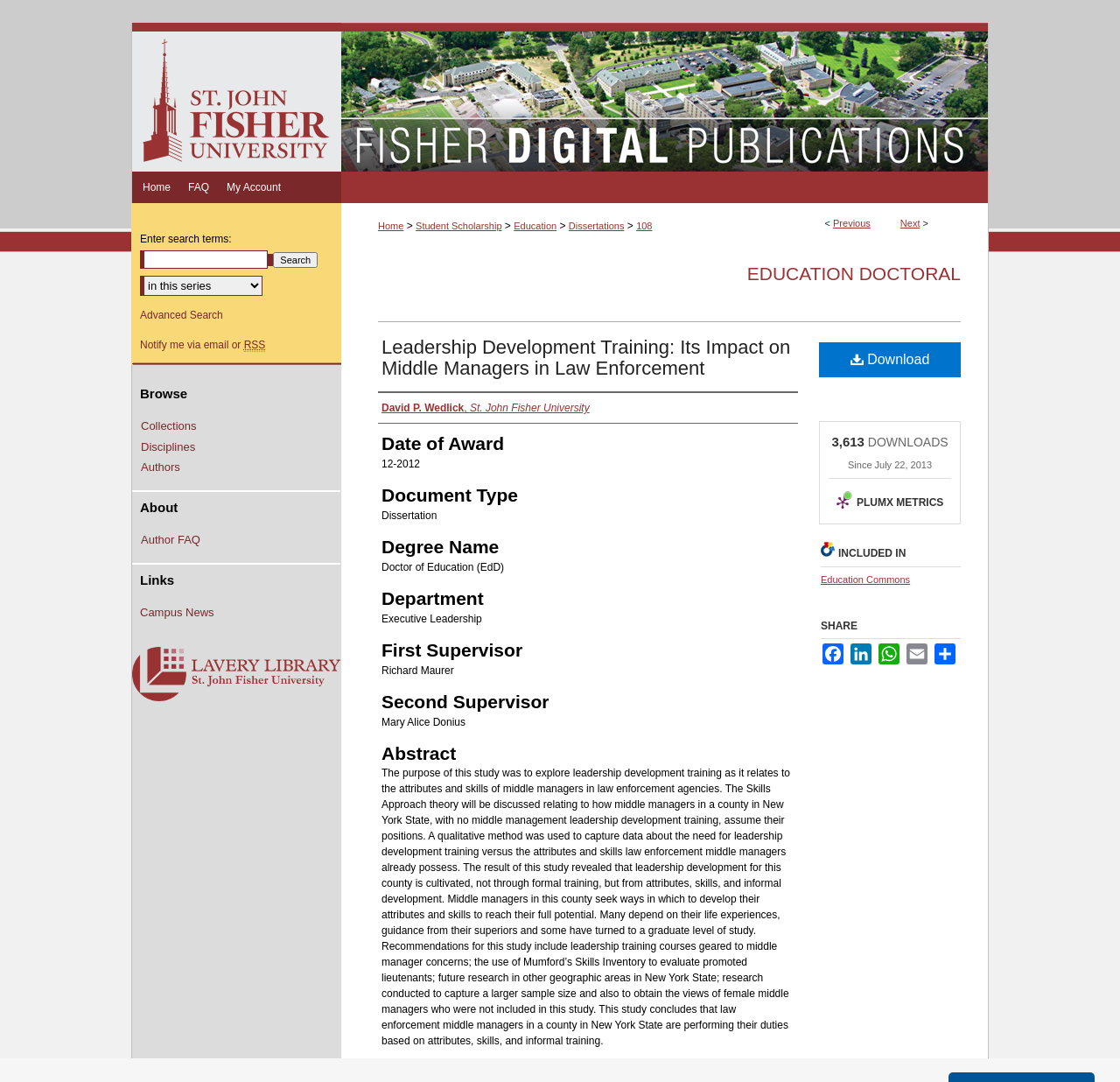What is the name of the department of the author?
Refer to the image and provide a detailed answer to the question.

The name of the department of the author can be found in the static text element with the text 'Executive Leadership'.